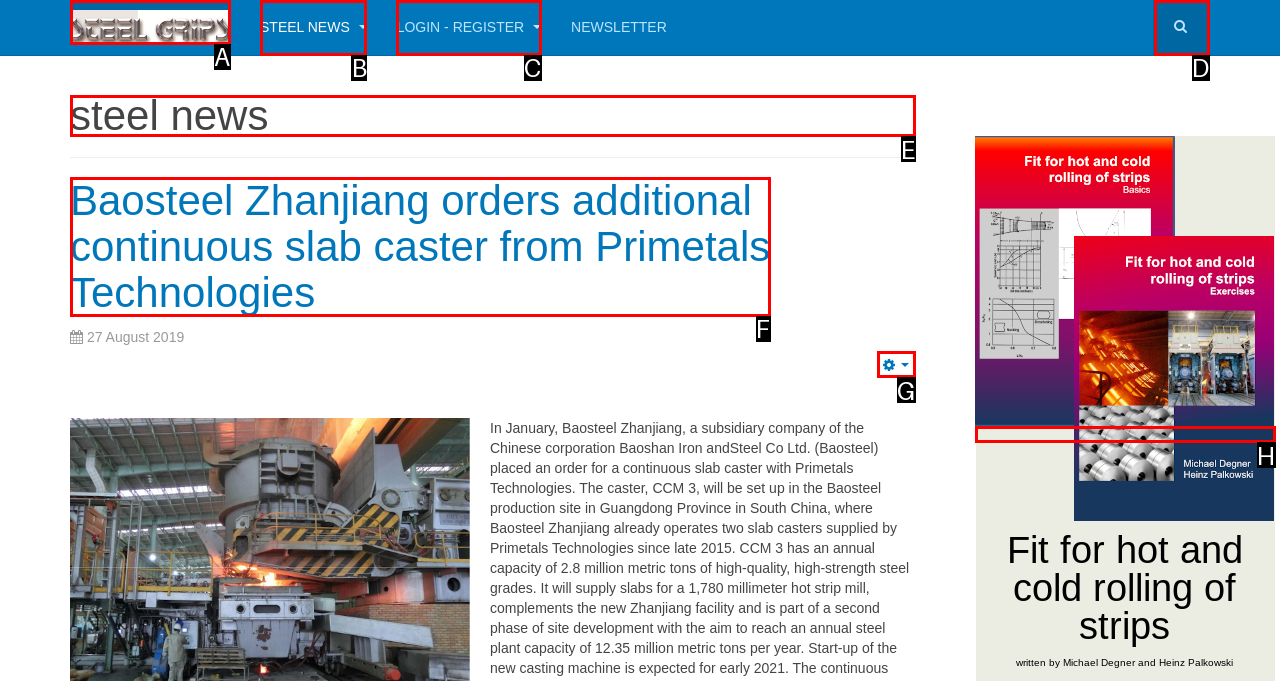Tell me which one HTML element I should click to complete the following task: read steel news Answer with the option's letter from the given choices directly.

E